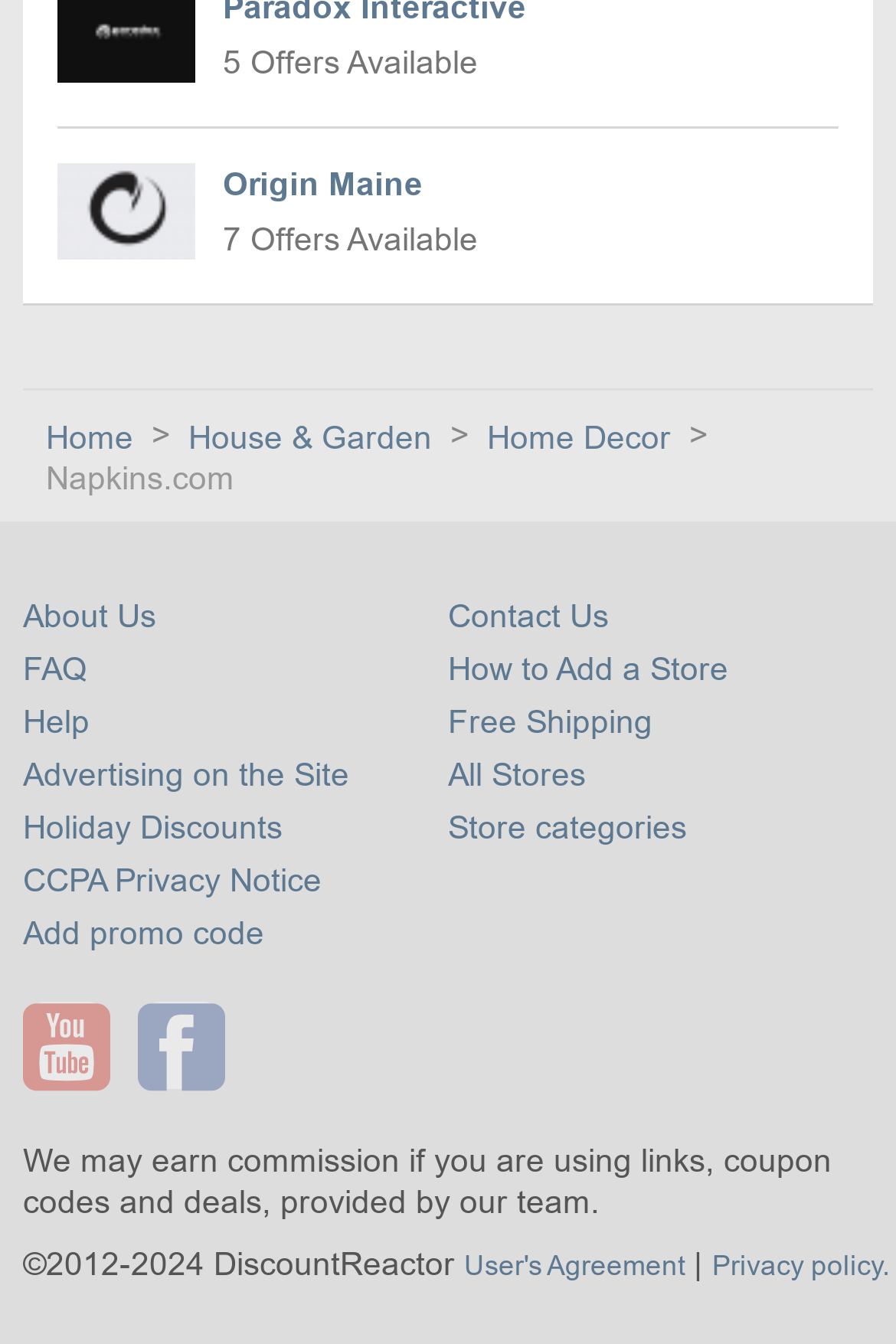Please provide a one-word or phrase answer to the question: 
What type of content is available on this website?

Coupons and deals